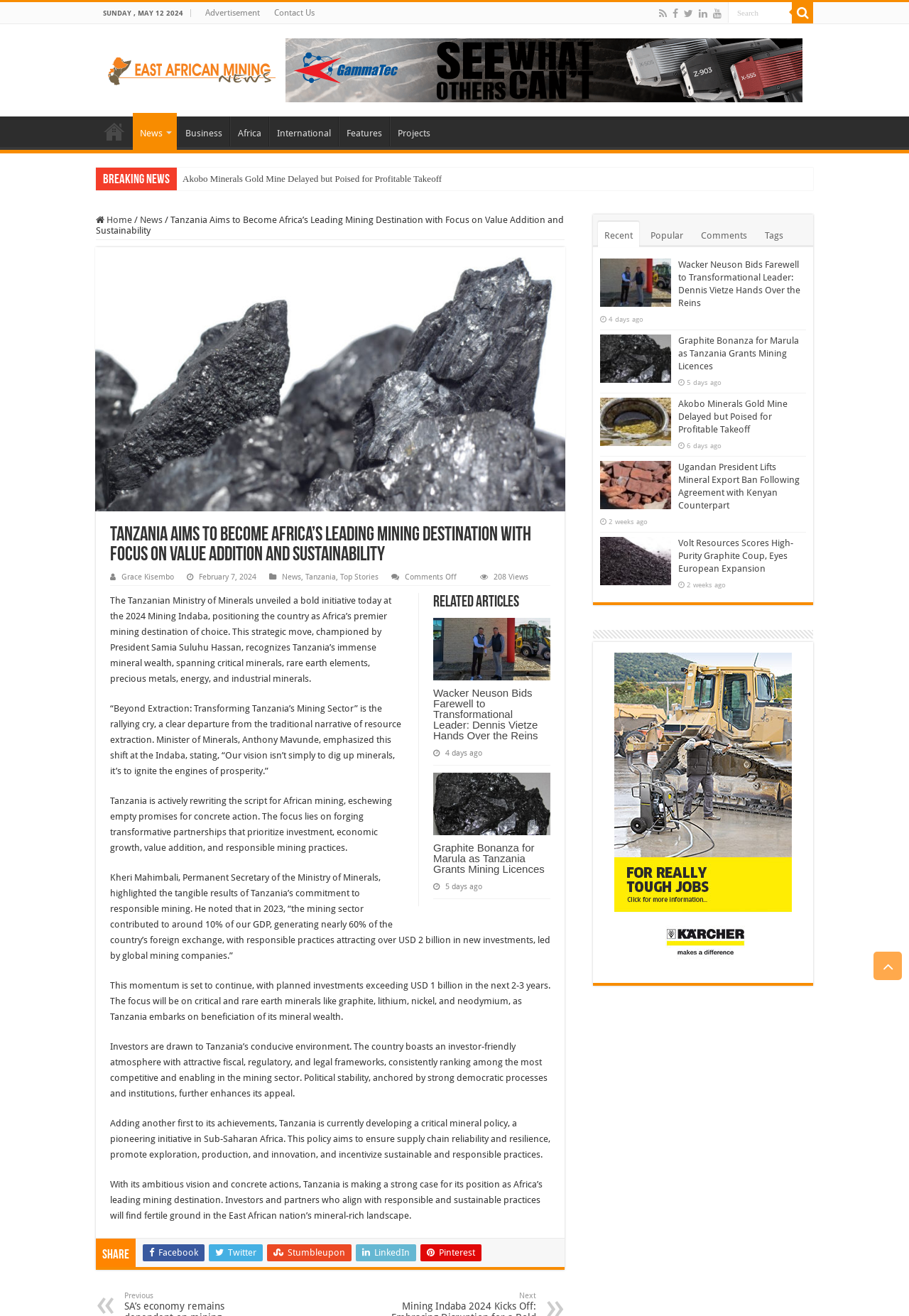Bounding box coordinates must be specified in the format (top-left x, top-left y, bottom-right x, bottom-right y). All values should be floating point numbers between 0 and 1. What are the bounding box coordinates of the UI element described as: Contact Us

[0.294, 0.002, 0.354, 0.018]